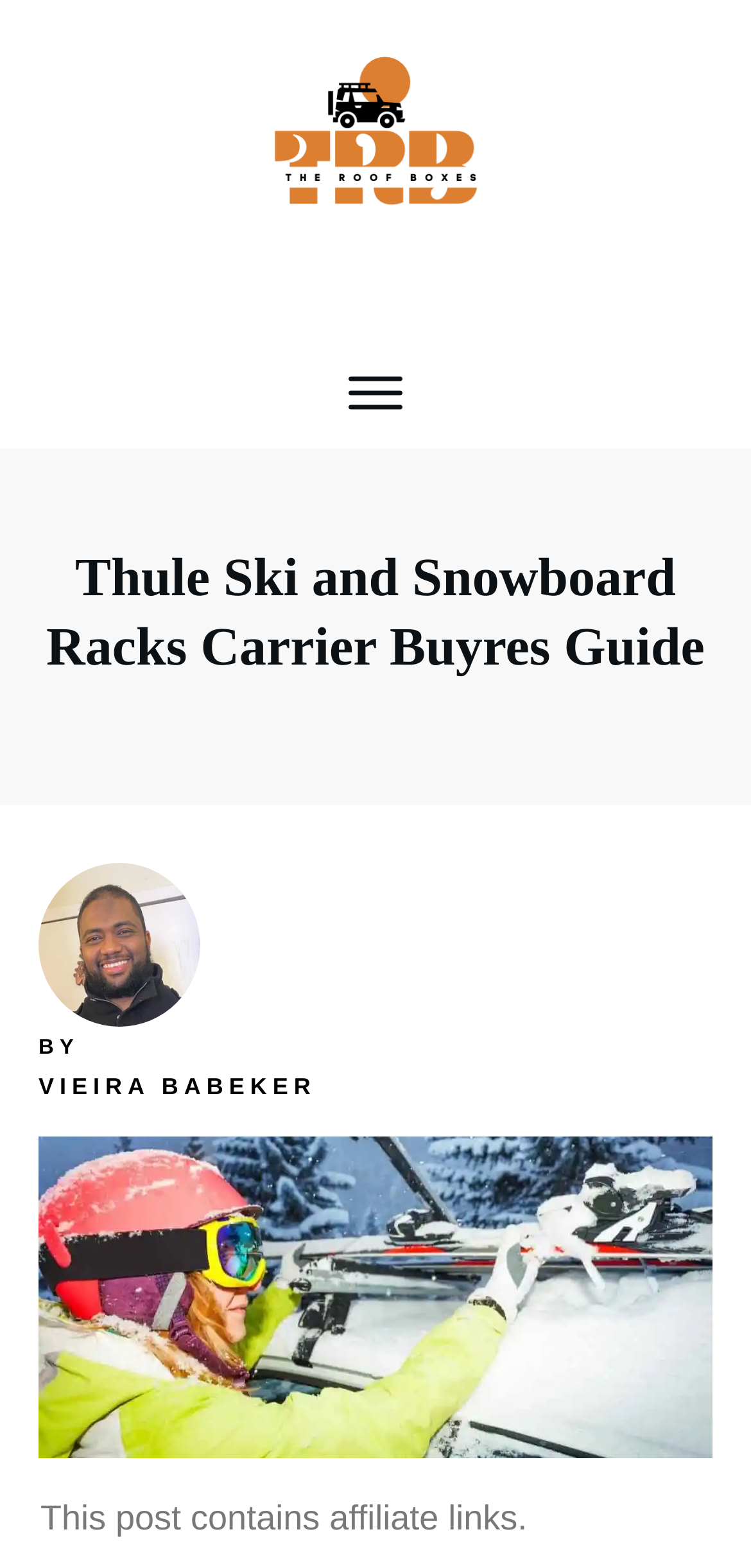Please determine the heading text of this webpage.

Thule Ski and Snowboard Racks Carrier Buyres Guide